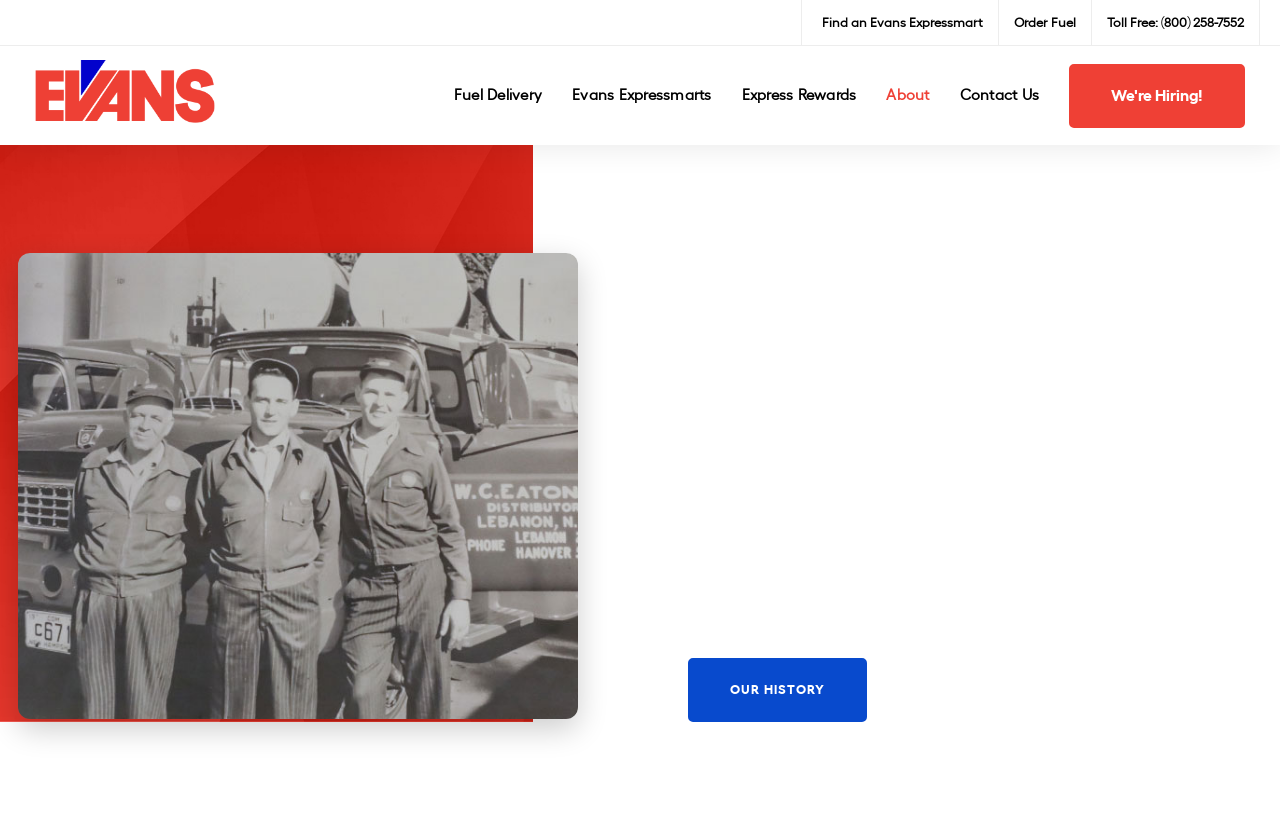Identify the bounding box coordinates necessary to click and complete the given instruction: "Check job opportunities".

[0.835, 0.077, 0.973, 0.155]